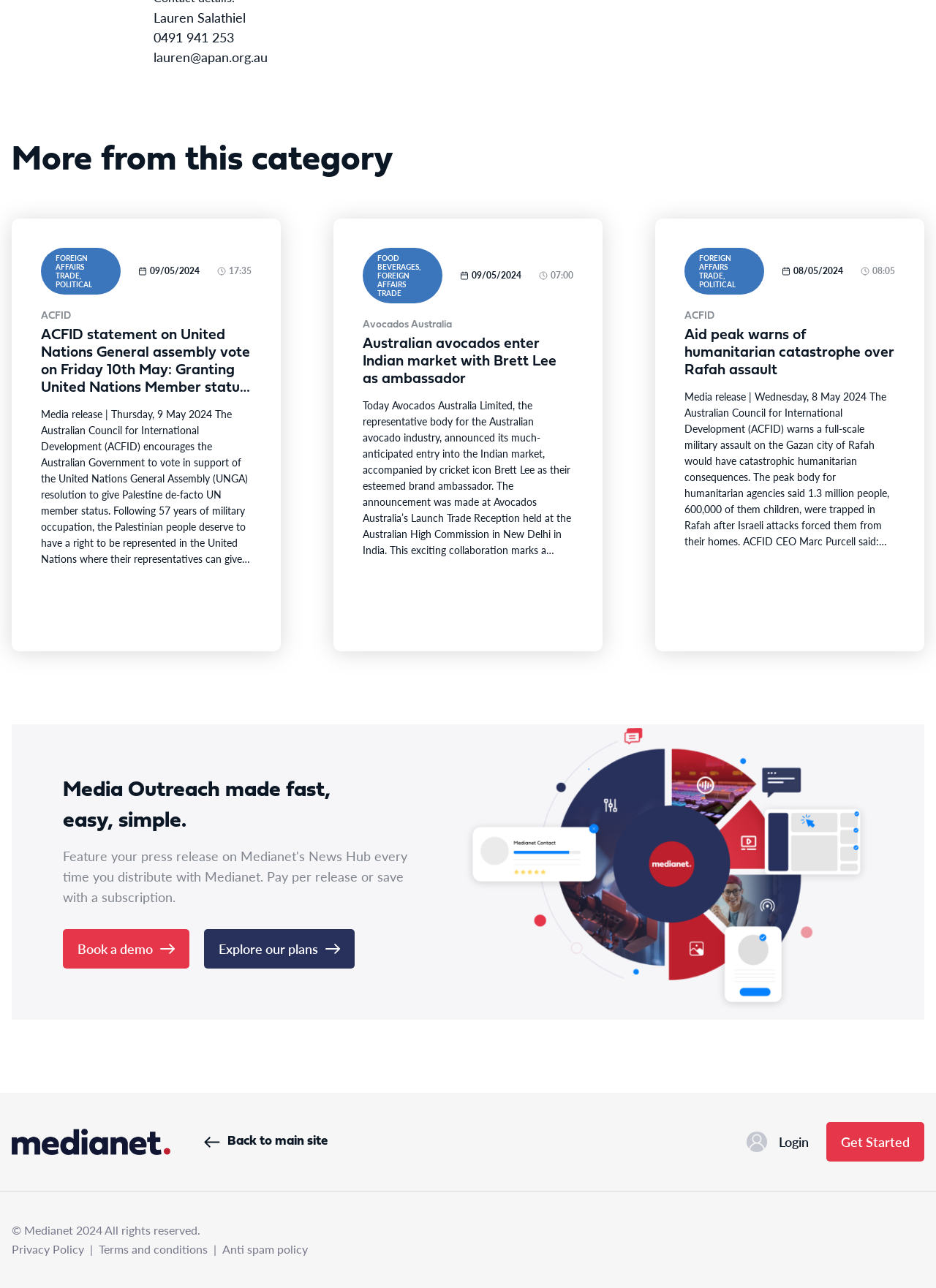Please look at the image and answer the question with a detailed explanation: What is the warning issued by ACFID regarding Rafah?

The news article 'Aid peak warns of humanitarian catastrophe over Rafah assault' mentions that ACFID warns of a humanitarian catastrophe if a full-scale military assault occurs in Rafah, which suggests that the organization is concerned about the potential consequences of such an event.